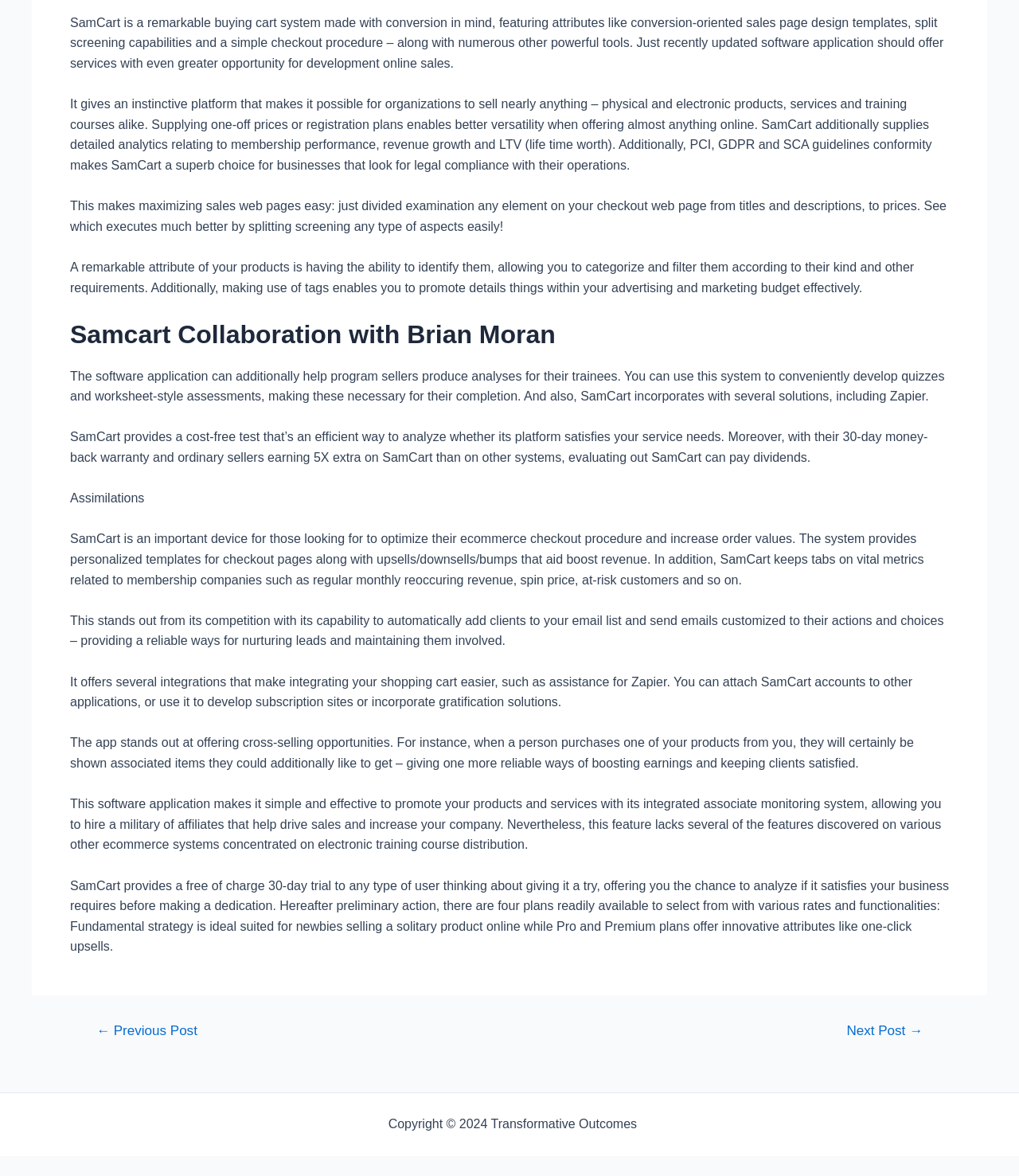Answer the question below with a single word or a brief phrase: 
What is the benefit of using SamCart for ecommerce checkout?

Increase order values